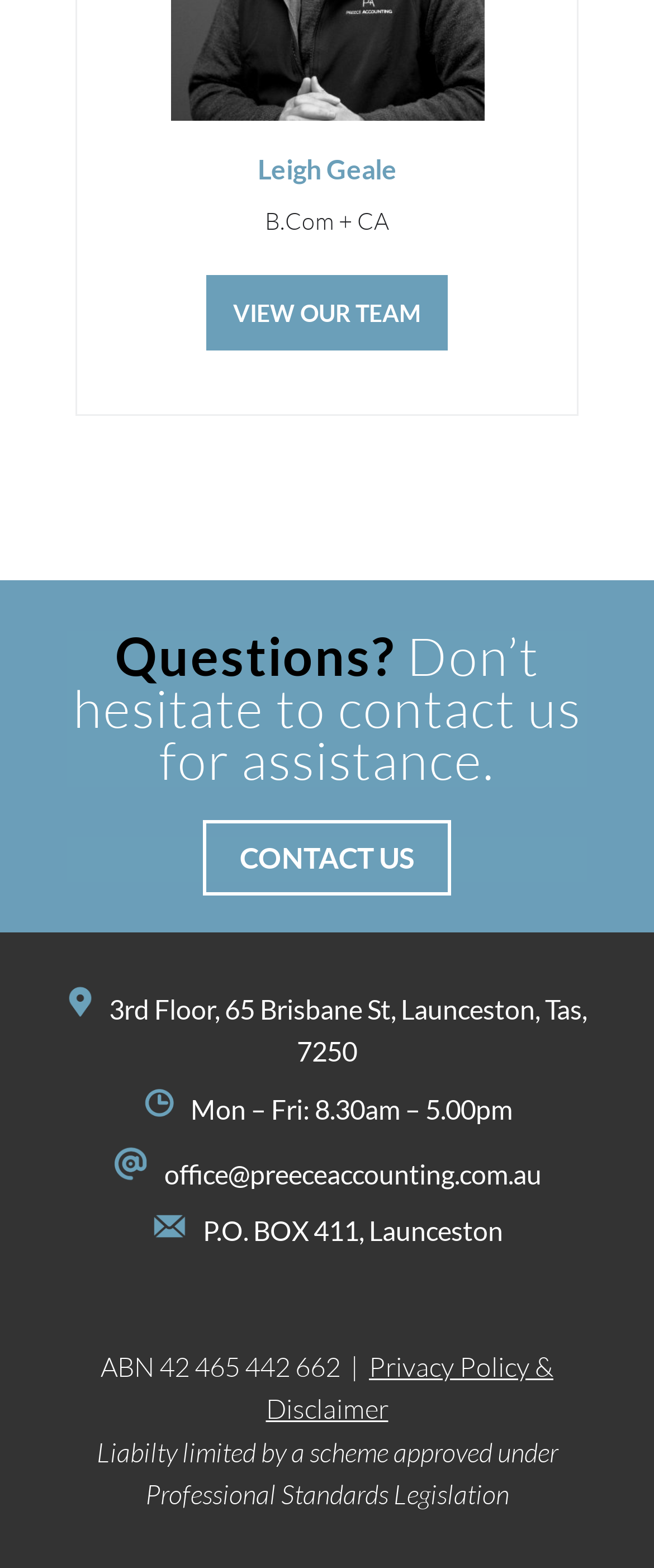Please answer the following question using a single word or phrase: 
What is the name of the person?

Leigh Geale